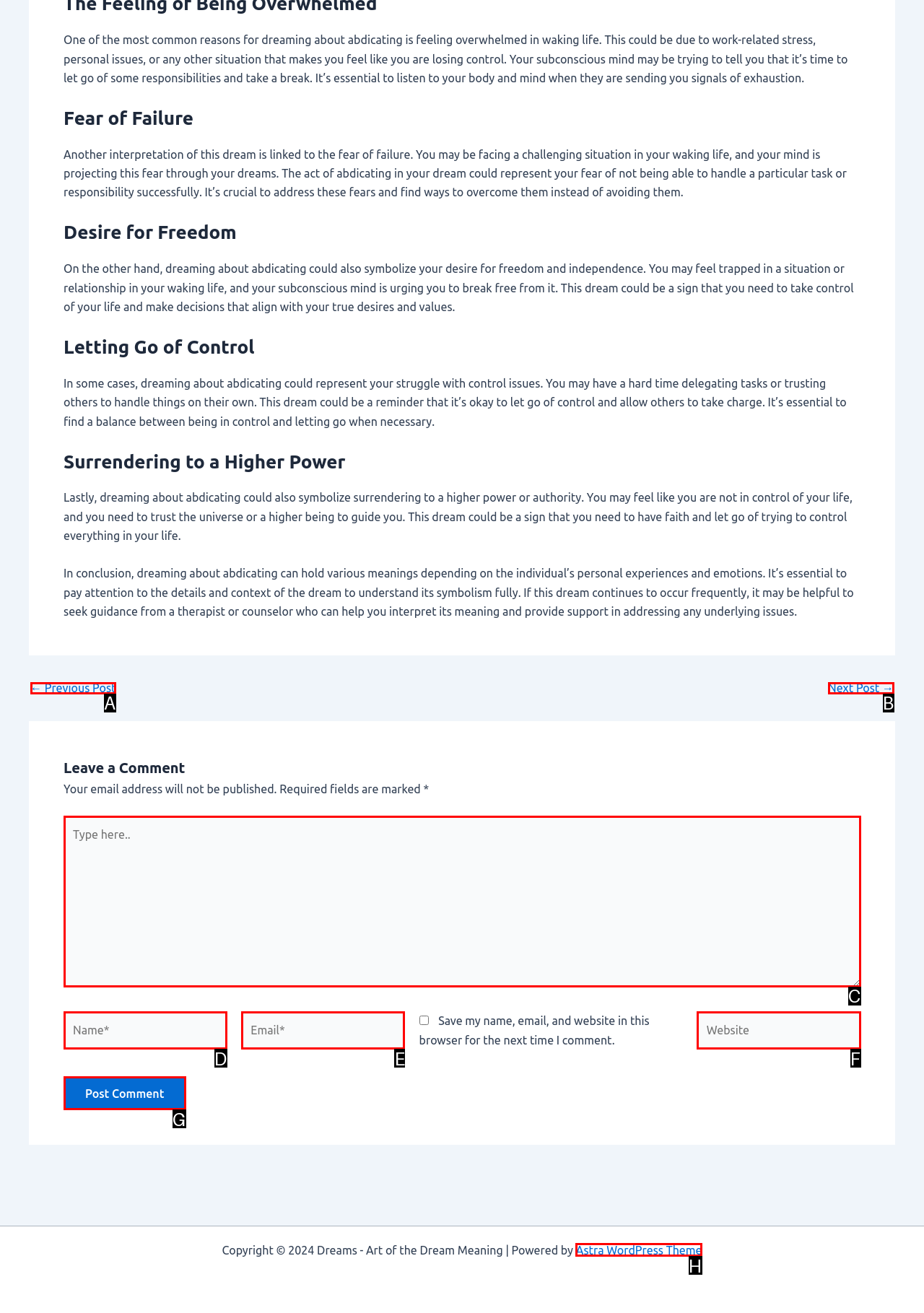Select the letter of the option that corresponds to: Next Post →
Provide the letter from the given options.

B